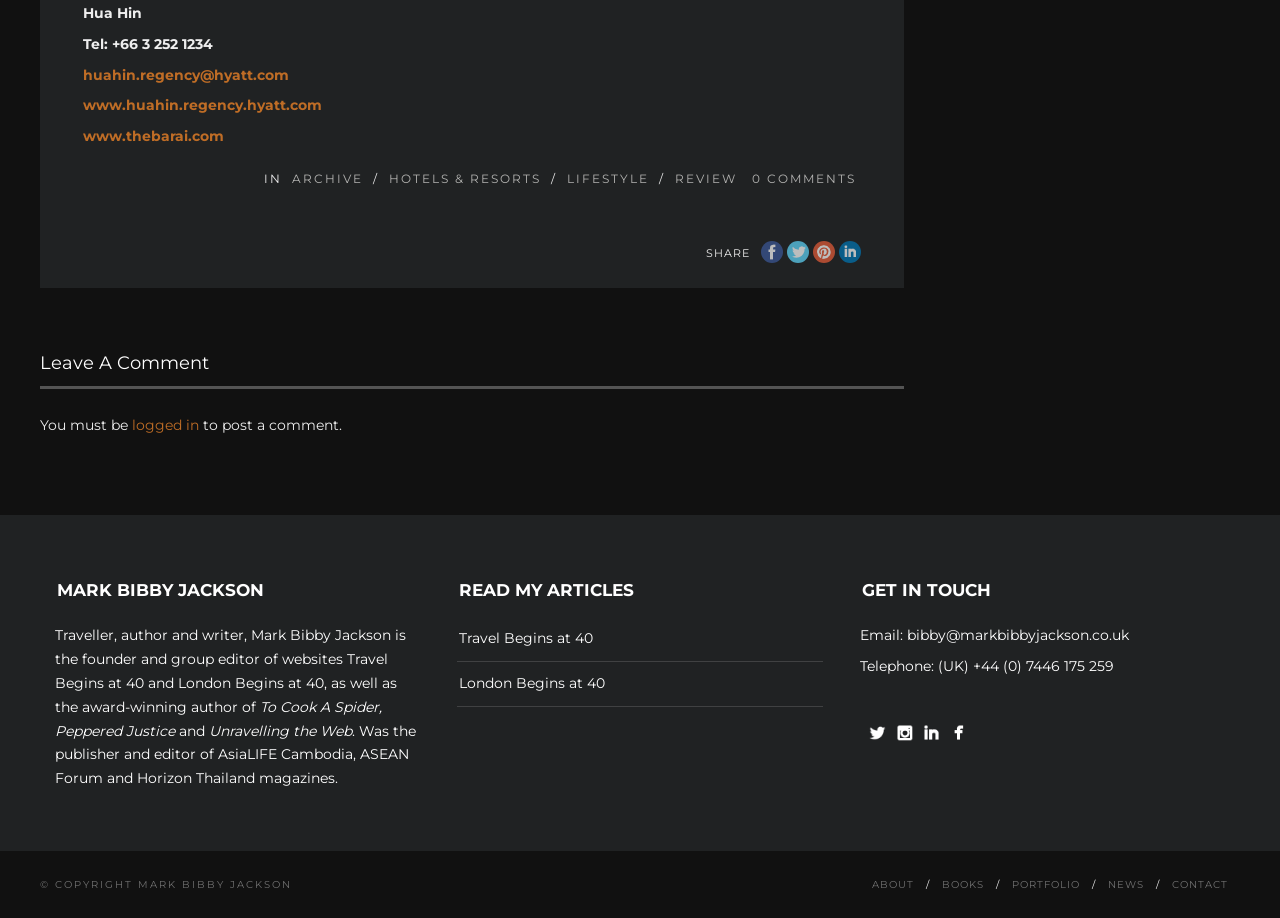Determine the bounding box coordinates of the target area to click to execute the following instruction: "Contact Mark Bibby Jackson via email."

[0.709, 0.682, 0.882, 0.702]